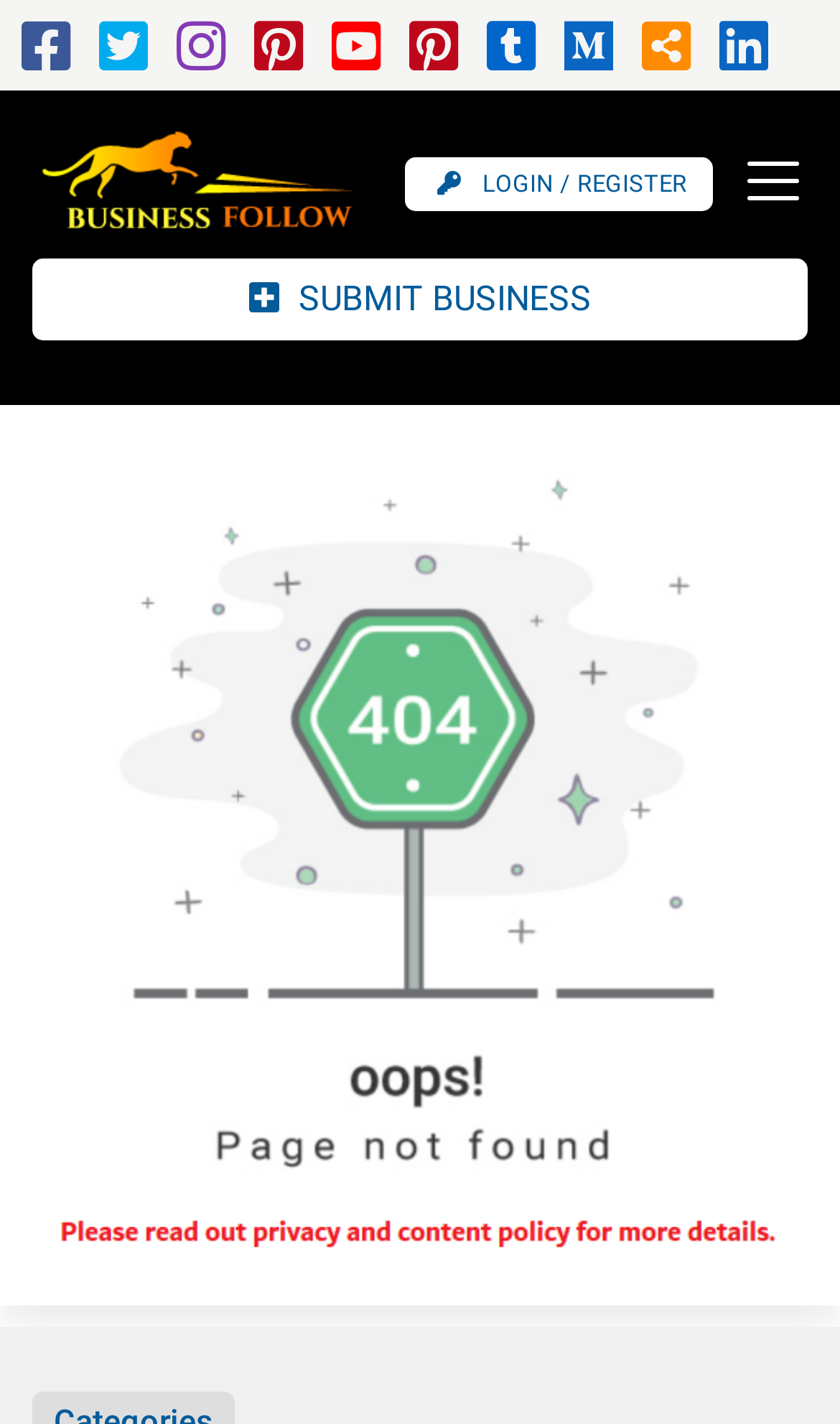Use a single word or phrase to answer the question: How many social media links are there?

9